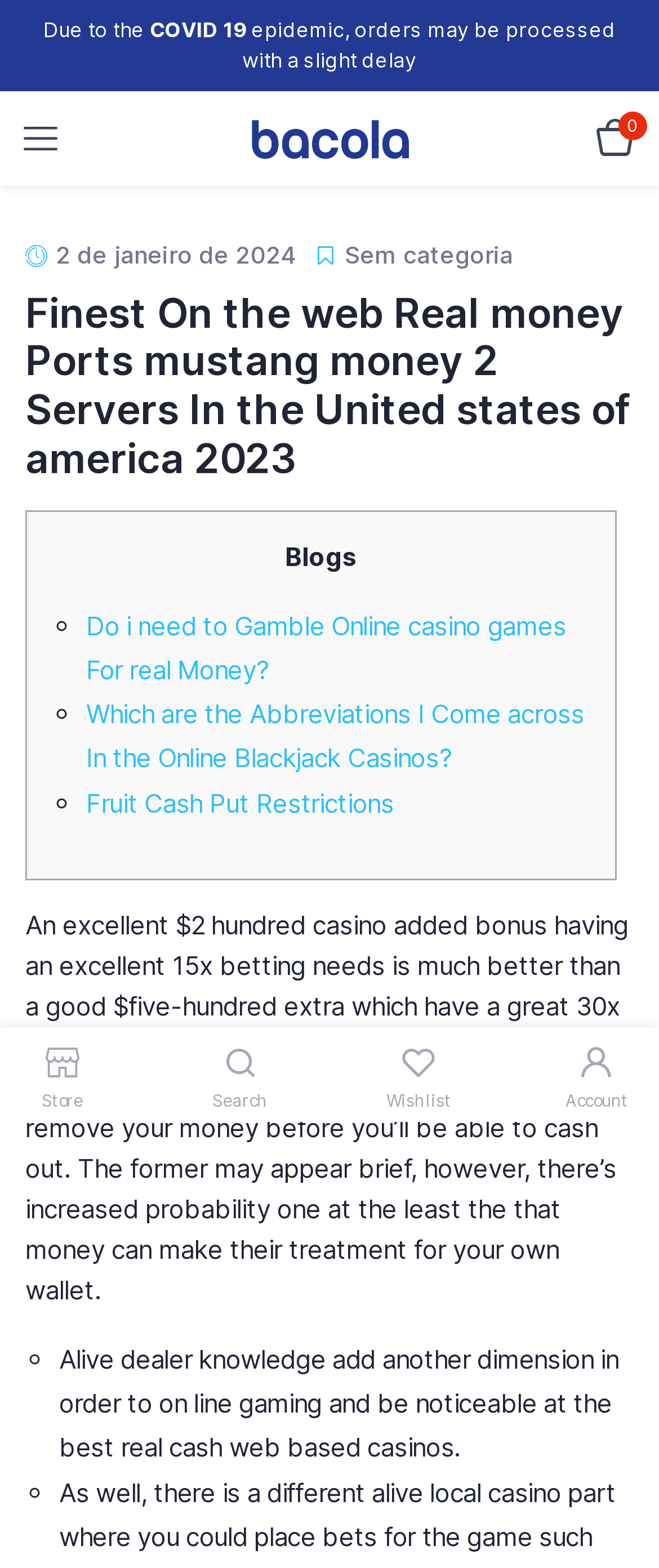Provide the bounding box coordinates for the specified HTML element described in this description: "2 de janeiro de 2024". The coordinates should be four float numbers ranging from 0 to 1, in the format [left, top, right, bottom].

[0.085, 0.153, 0.451, 0.171]